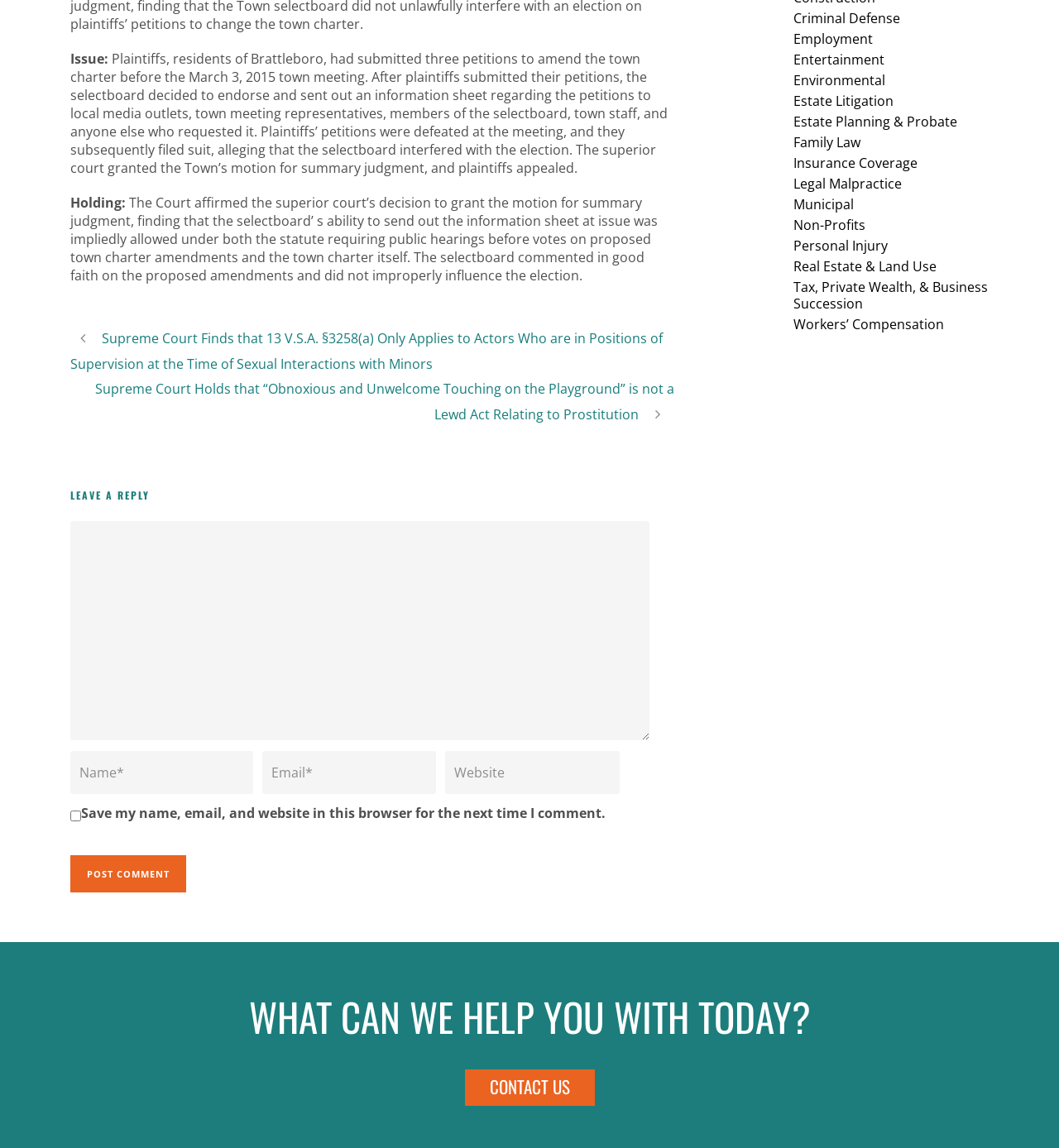Bounding box coordinates should be provided in the format (top-left x, top-left y, bottom-right x, bottom-right y) with all values between 0 and 1. Identify the bounding box for this UI element: input value="Email*" name="email"

[0.248, 0.654, 0.412, 0.692]